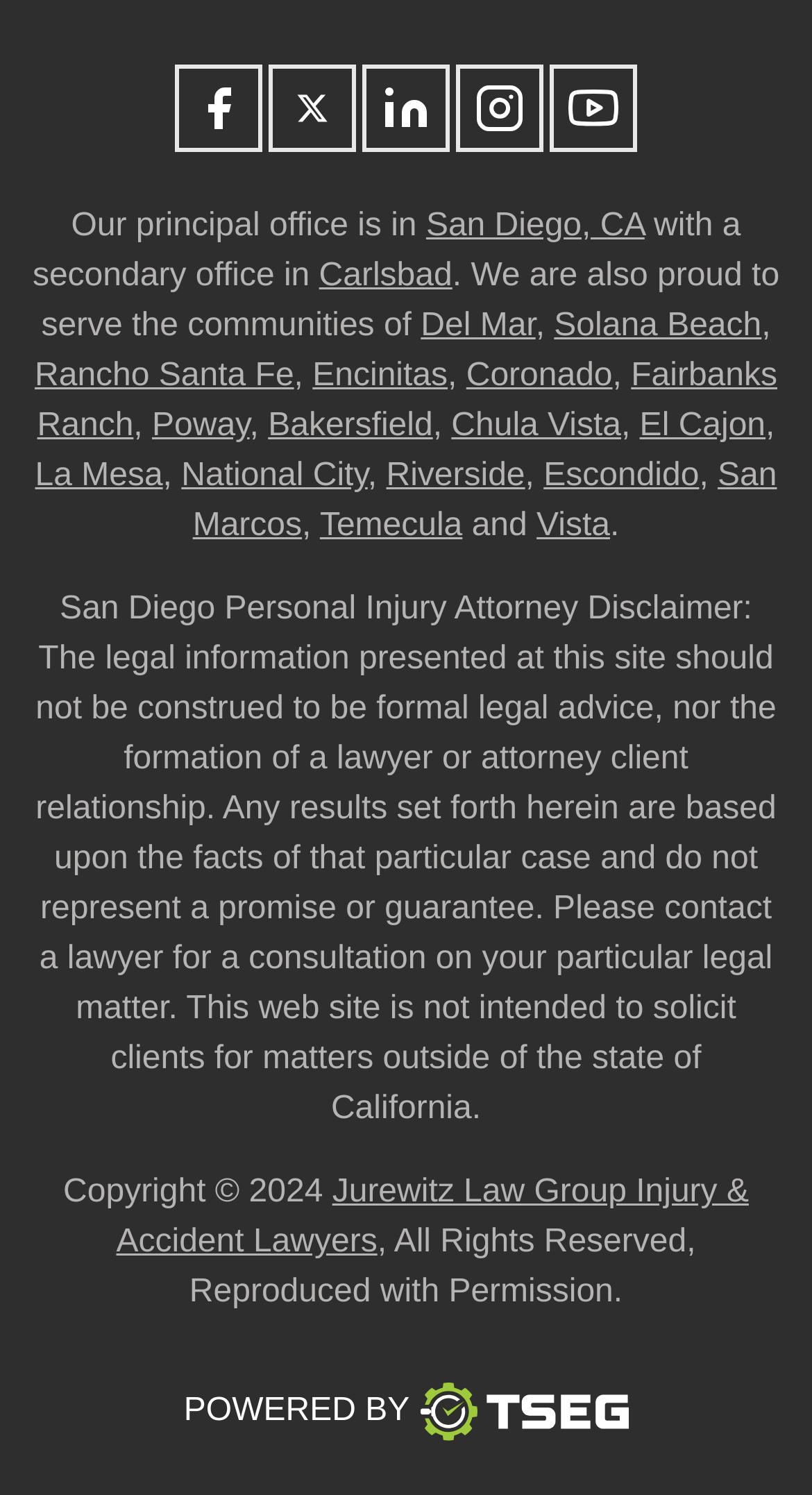Find the bounding box coordinates of the element you need to click on to perform this action: 'Learn more about the lawyer in Carlsbad'. The coordinates should be represented by four float values between 0 and 1, in the format [left, top, right, bottom].

[0.393, 0.173, 0.557, 0.197]